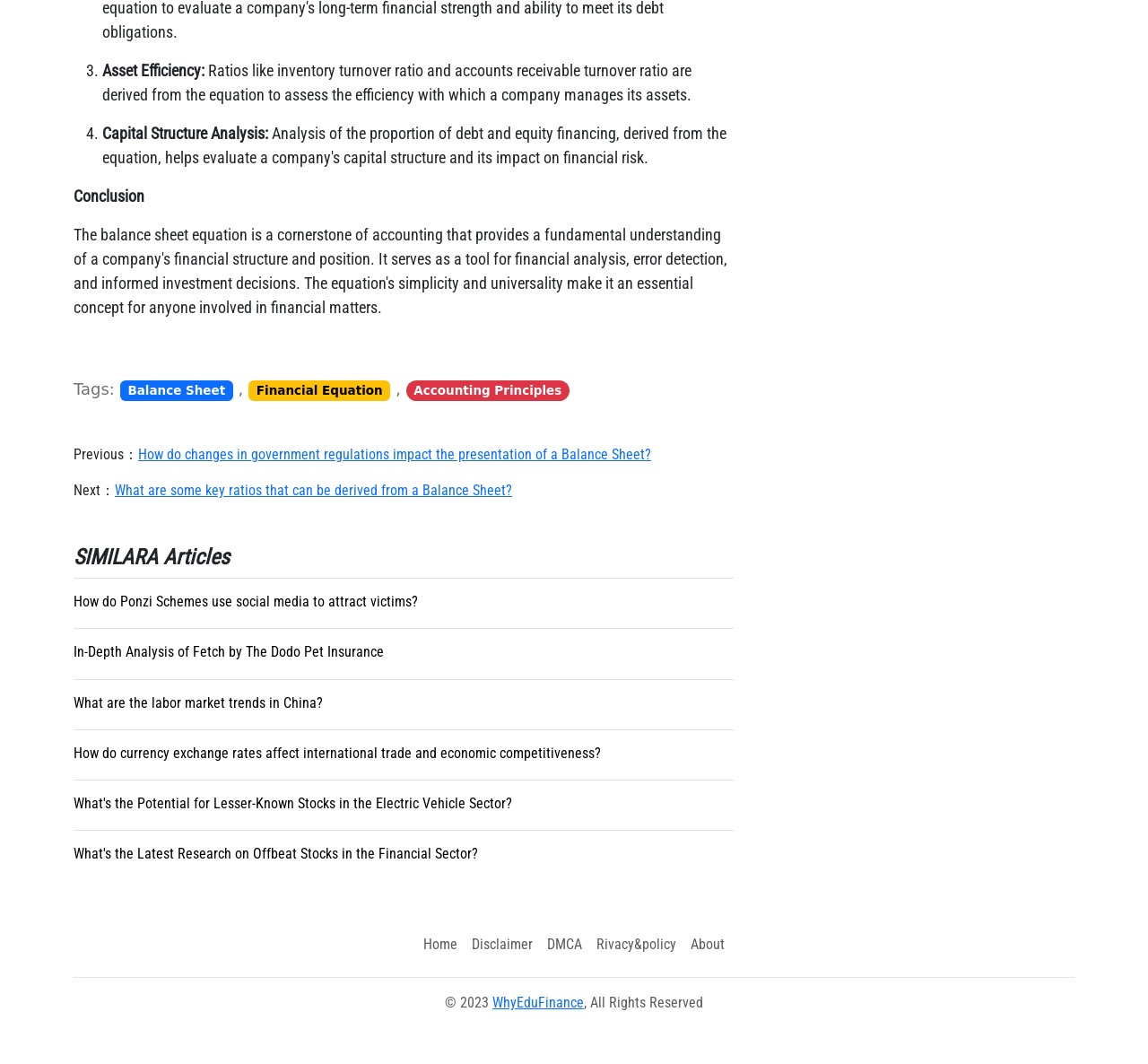Please find the bounding box coordinates of the element's region to be clicked to carry out this instruction: "Learn about 'Financial Equation'".

[0.216, 0.358, 0.34, 0.377]